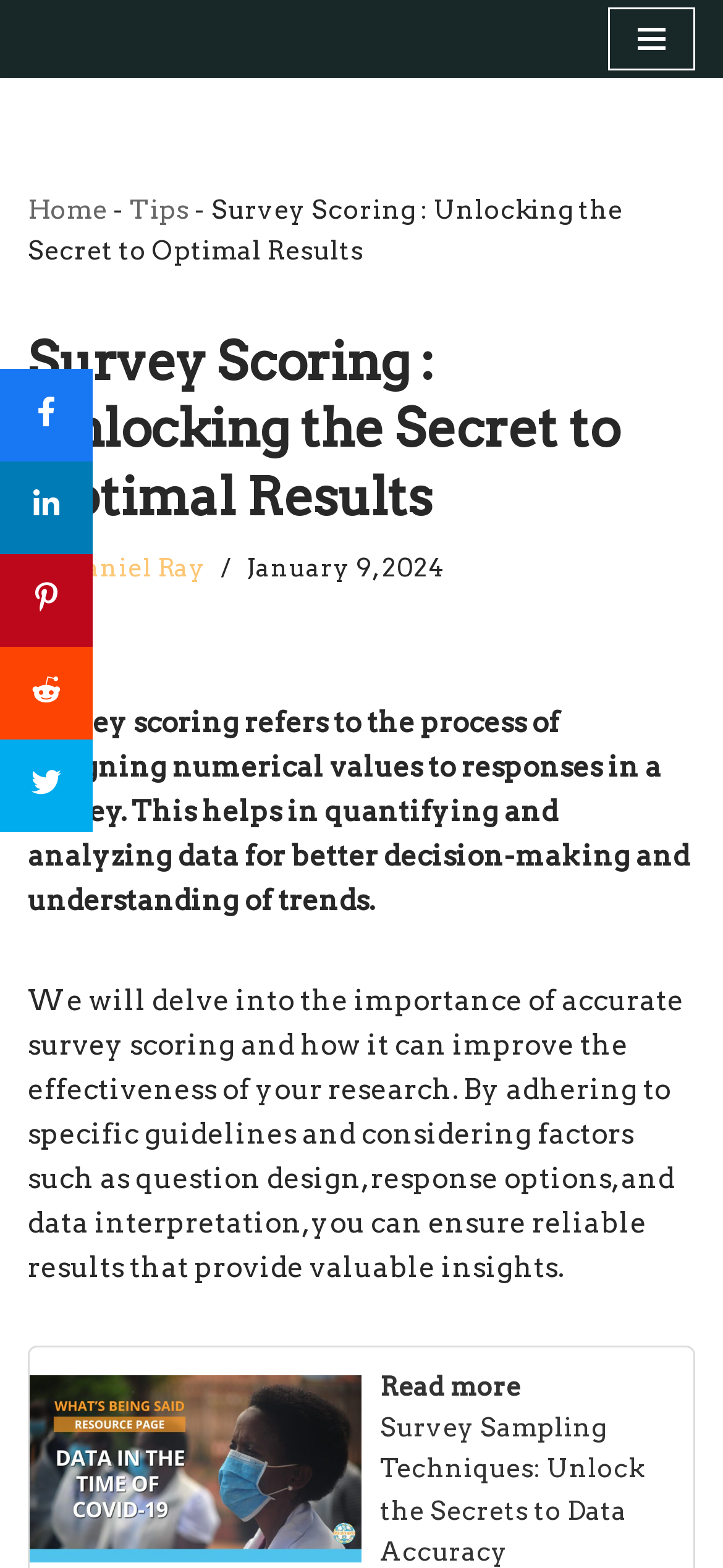Identify the bounding box coordinates for the UI element described as: "Navigation Menu".

[0.841, 0.005, 0.962, 0.045]